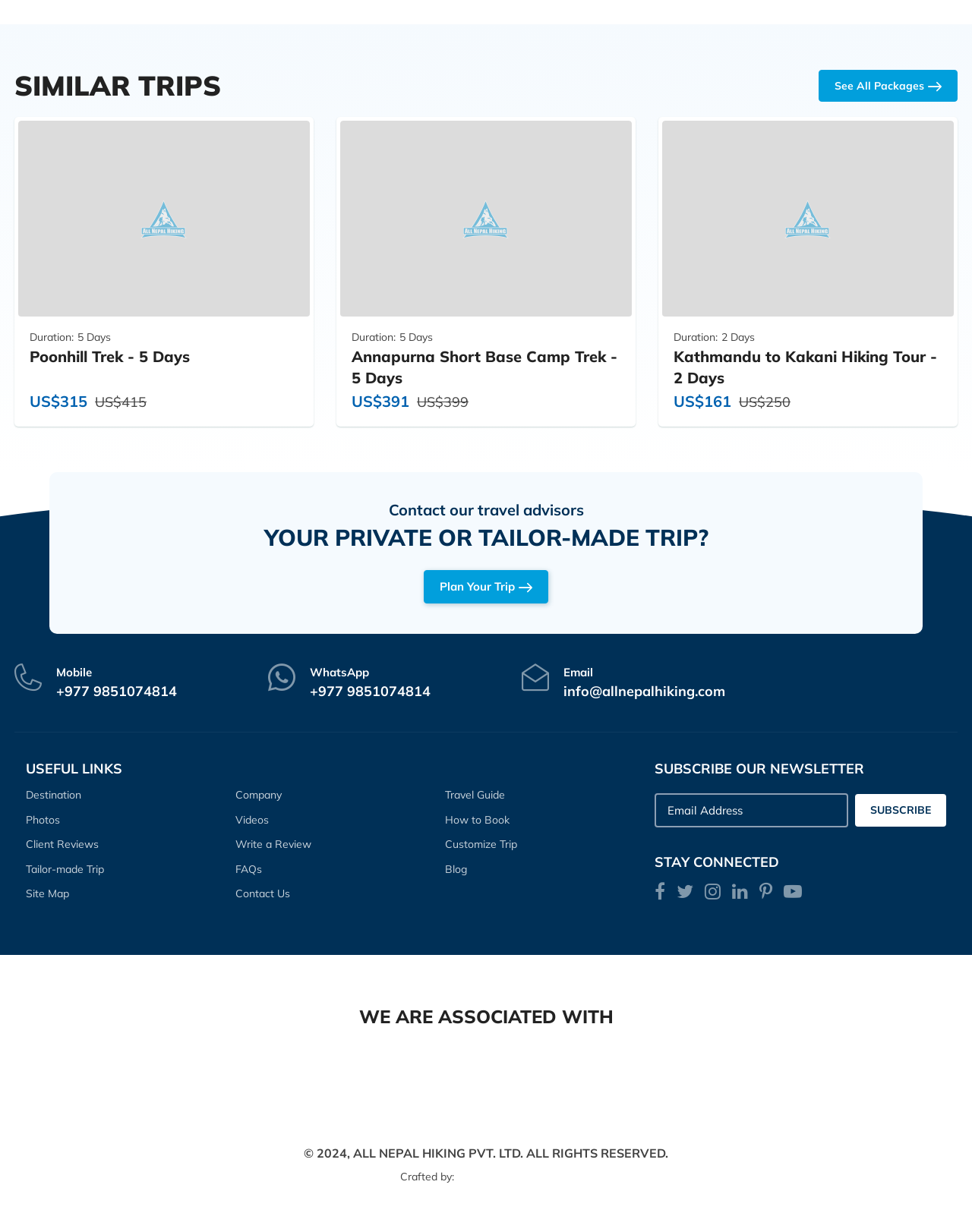Specify the bounding box coordinates of the area to click in order to follow the given instruction: "Check out the 'Destination' link."

[0.027, 0.638, 0.084, 0.653]